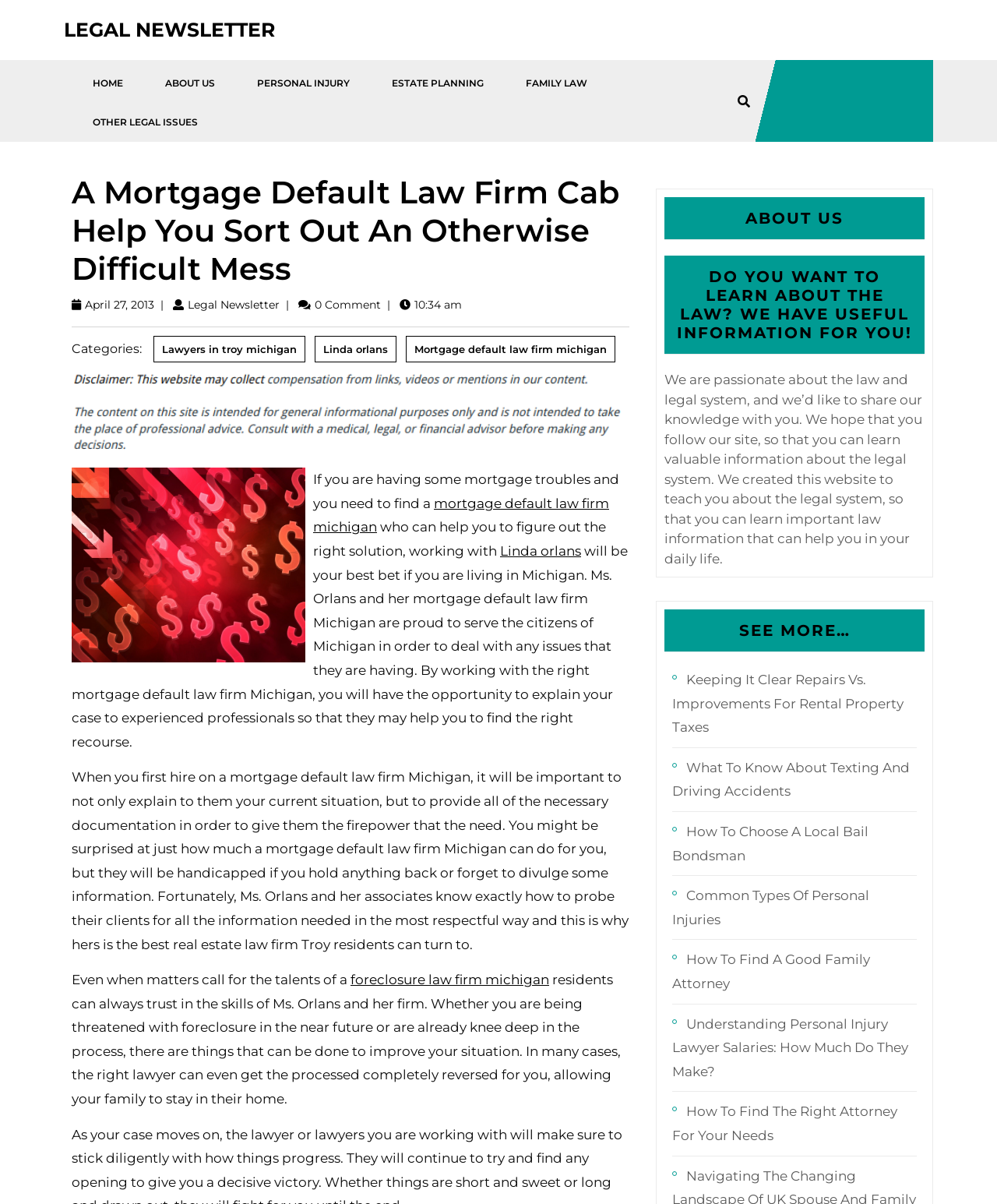Please mark the bounding box coordinates of the area that should be clicked to carry out the instruction: "Click the 'SERIES' button".

None